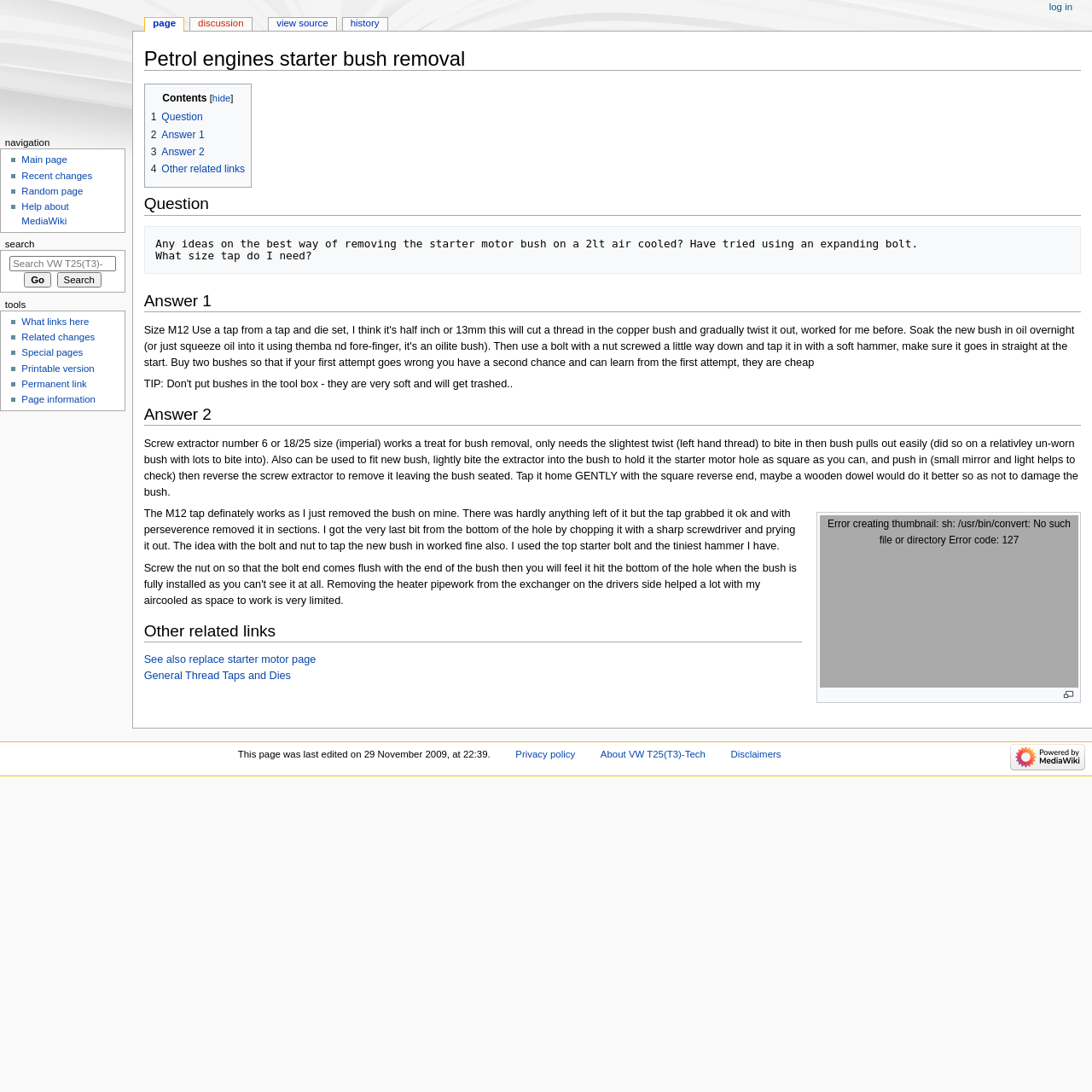Detail the features and information presented on the webpage.

This webpage is about removing the starter motor bush on a 2lt air-cooled VW T25(T3) engine. The page has a main heading "Petrol engines starter bush removal" at the top, followed by a navigation menu with links to jump to navigation, search, and other sections.

Below the navigation menu, there is a contents section with links to different parts of the page, including a question, answers, and related links. The question section has a heading "Question" and a paragraph of text asking about the best way to remove the starter motor bush.

The answer sections have headings "Answer 1" and "Answer 2" and provide detailed instructions and tips on how to remove the bush using a screw extractor and a tap. There is also an image on the page, but it appears to be an error message rather than a relevant image.

The page also has a section for other related links, including a link to a page about replacing the starter motor and a link to a page about thread taps and dies.

At the top right of the page, there are navigation links to page actions, personal tools, and a search bar. The search bar has a heading "search" and a button to submit the search query.

At the bottom of the page, there are links to various tools and resources, including what links to the page, related changes, special pages, and a printable version of the page. There is also a section with information about the page, including when it was last edited and links to the privacy policy, about page, and disclaimers.